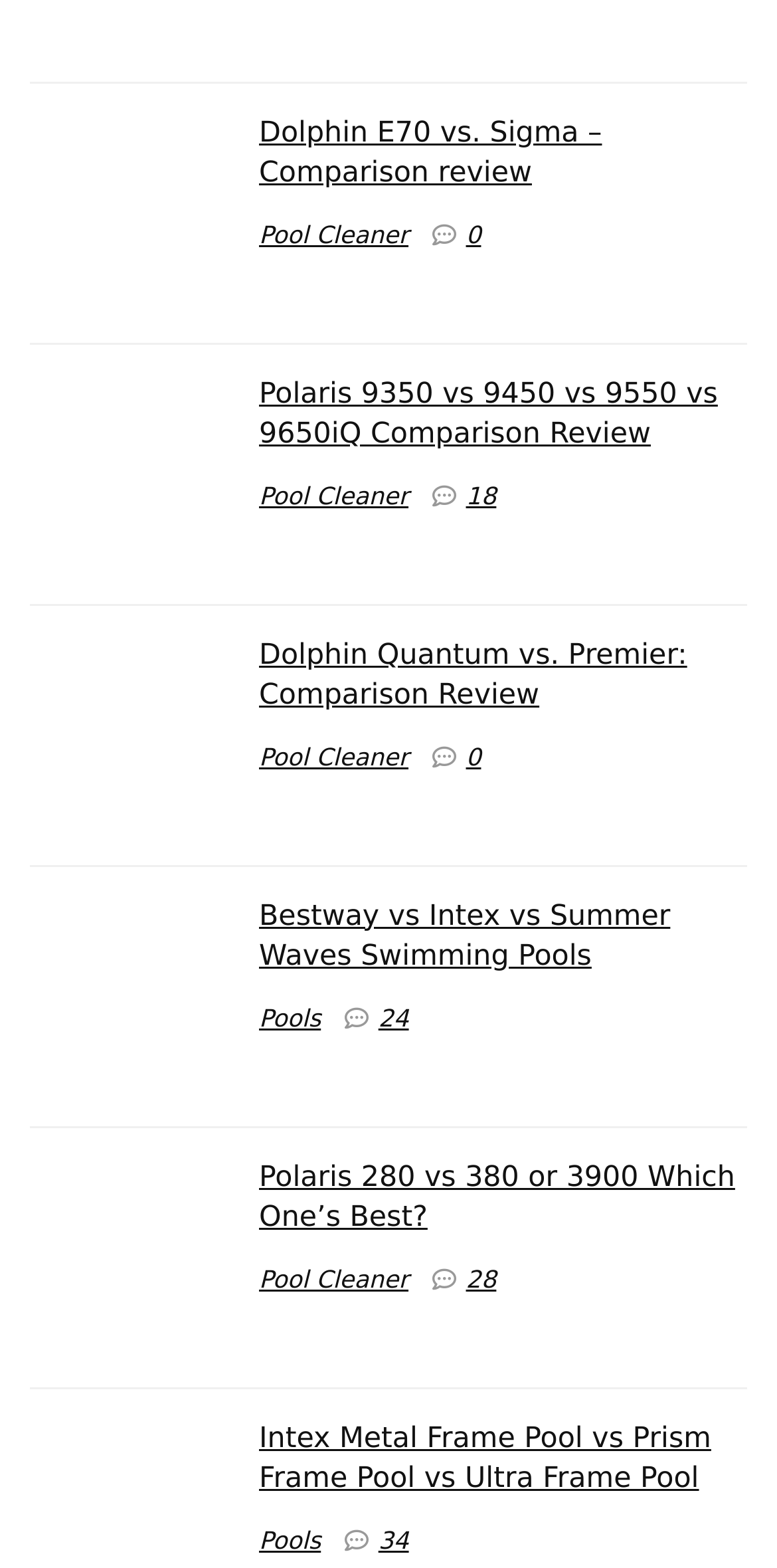Respond to the question below with a single word or phrase: What is the topic of the last comparison review?

Intex Metal Frame Pool vs Prism Frame Pool vs Ultra Frame Pool